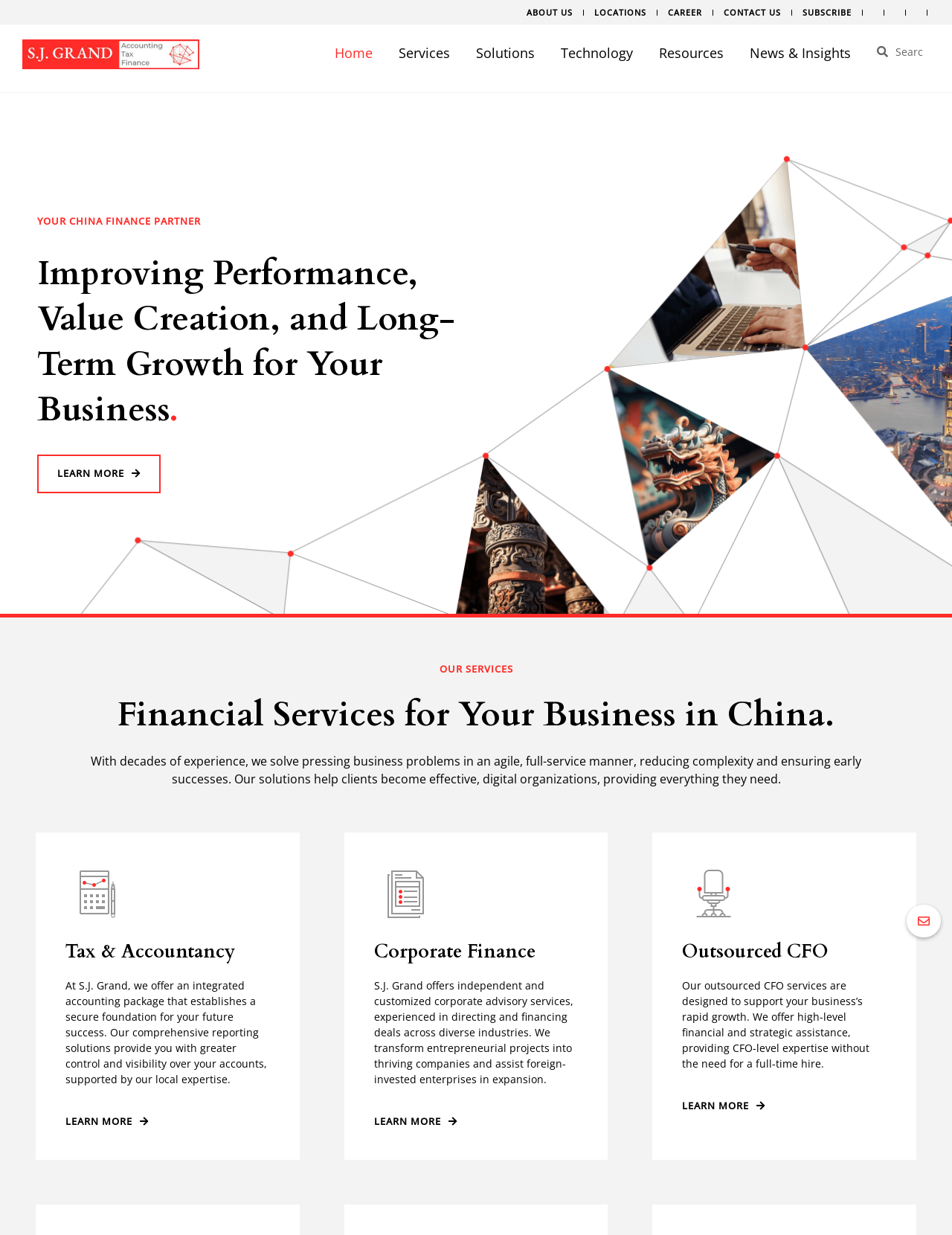Find the bounding box coordinates of the element you need to click on to perform this action: 'Click on ABOUT US'. The coordinates should be represented by four float values between 0 and 1, in the format [left, top, right, bottom].

[0.542, 0.003, 0.612, 0.017]